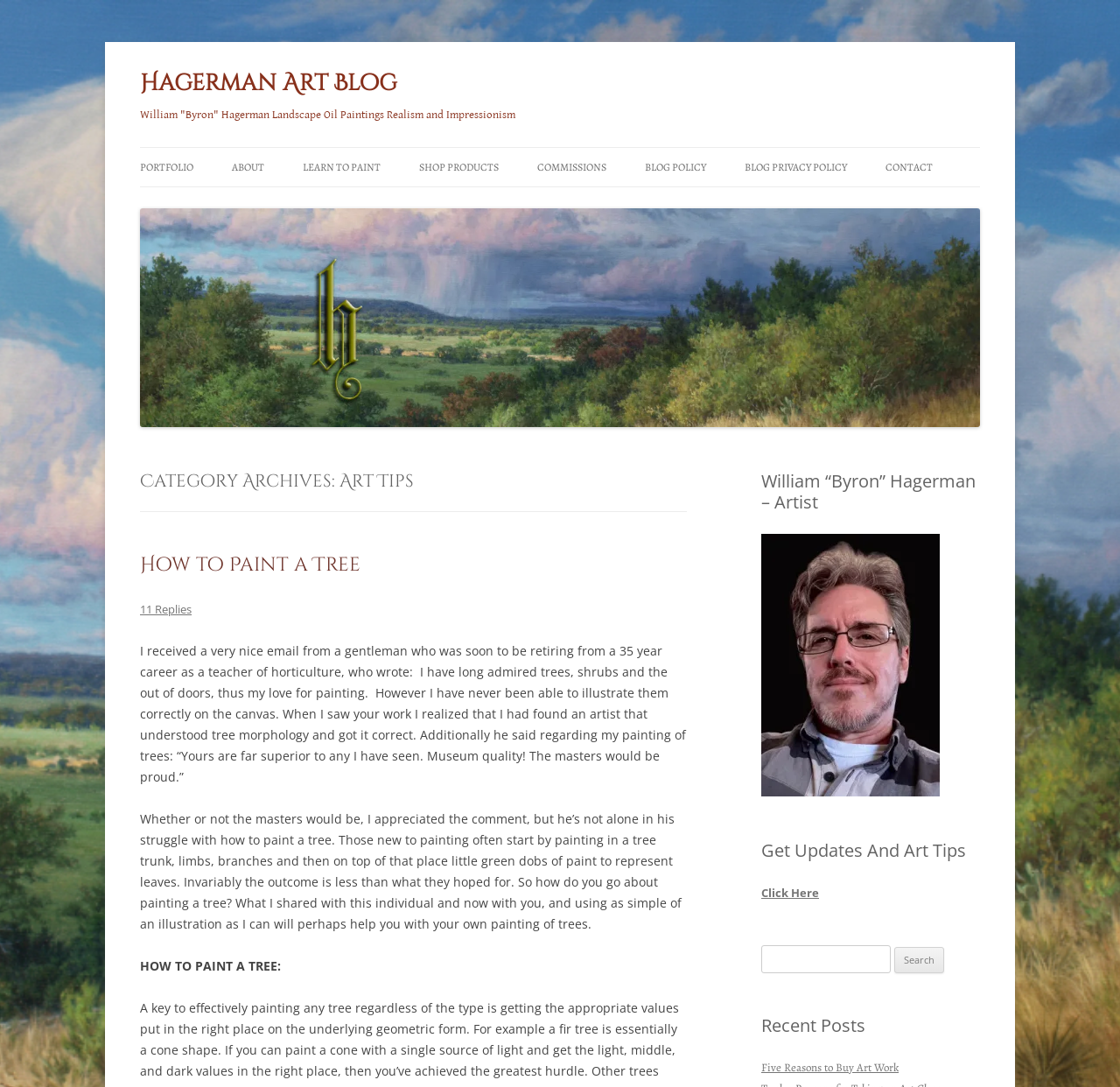Locate the bounding box coordinates of the area you need to click to fulfill this instruction: 'Read the 'How to Paint a Tree' article'. The coordinates must be in the form of four float numbers ranging from 0 to 1: [left, top, right, bottom].

[0.125, 0.508, 0.322, 0.532]